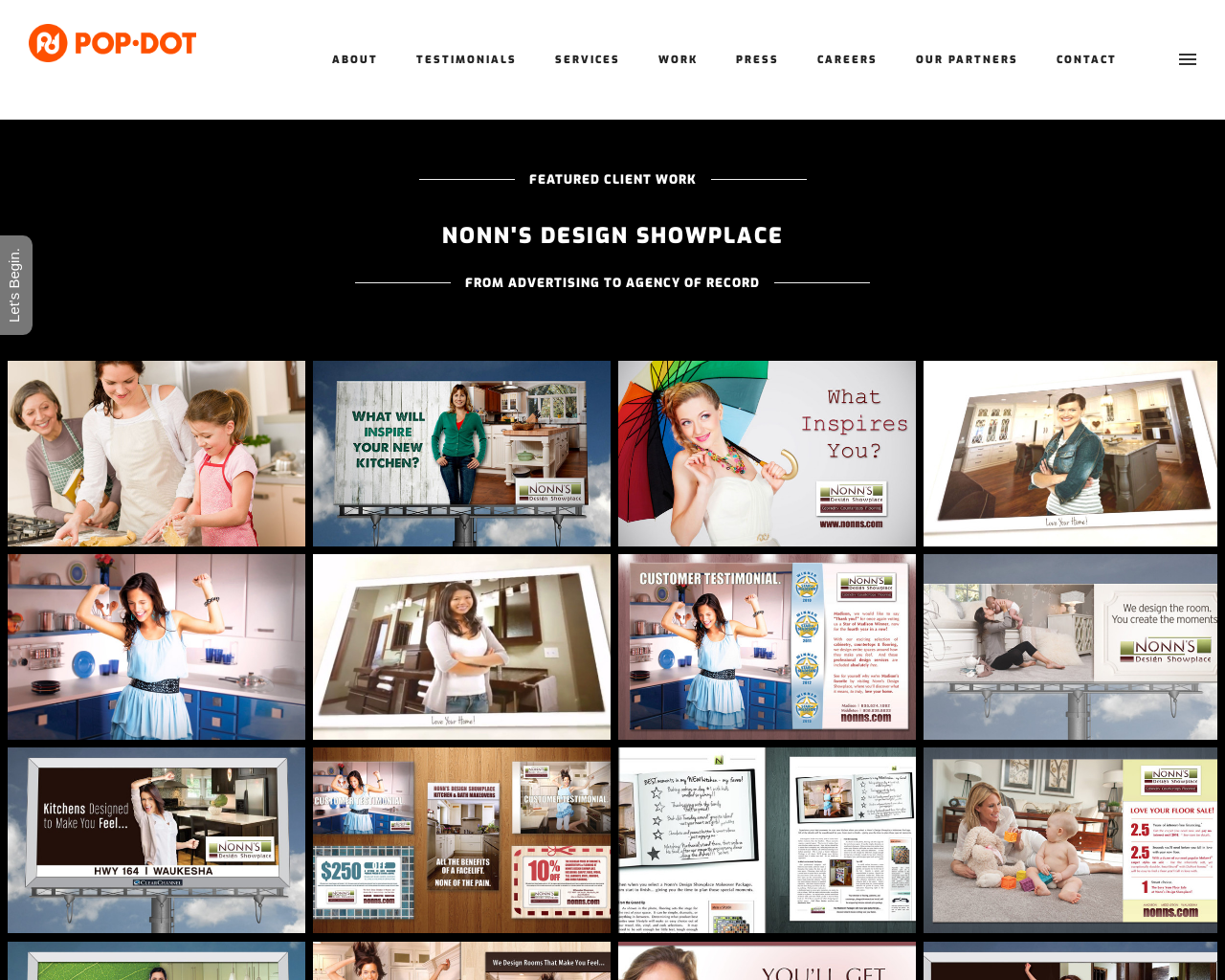Answer this question using a single word or a brief phrase:
What is the purpose of the images on the webpage?

To showcase advertising campaigns